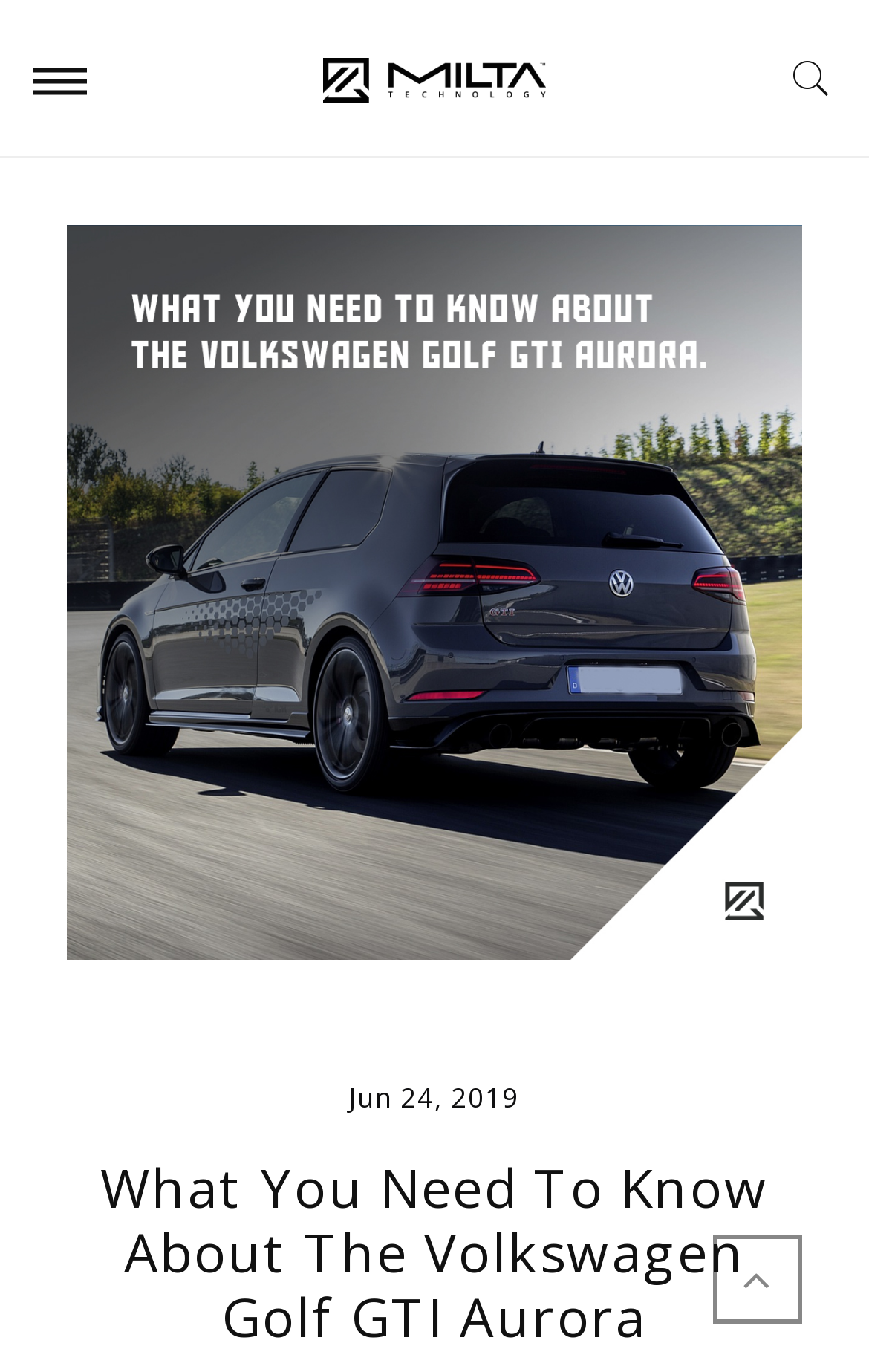Answer the question briefly using a single word or phrase: 
What is the technology mentioned in the article?

MILTA Technology